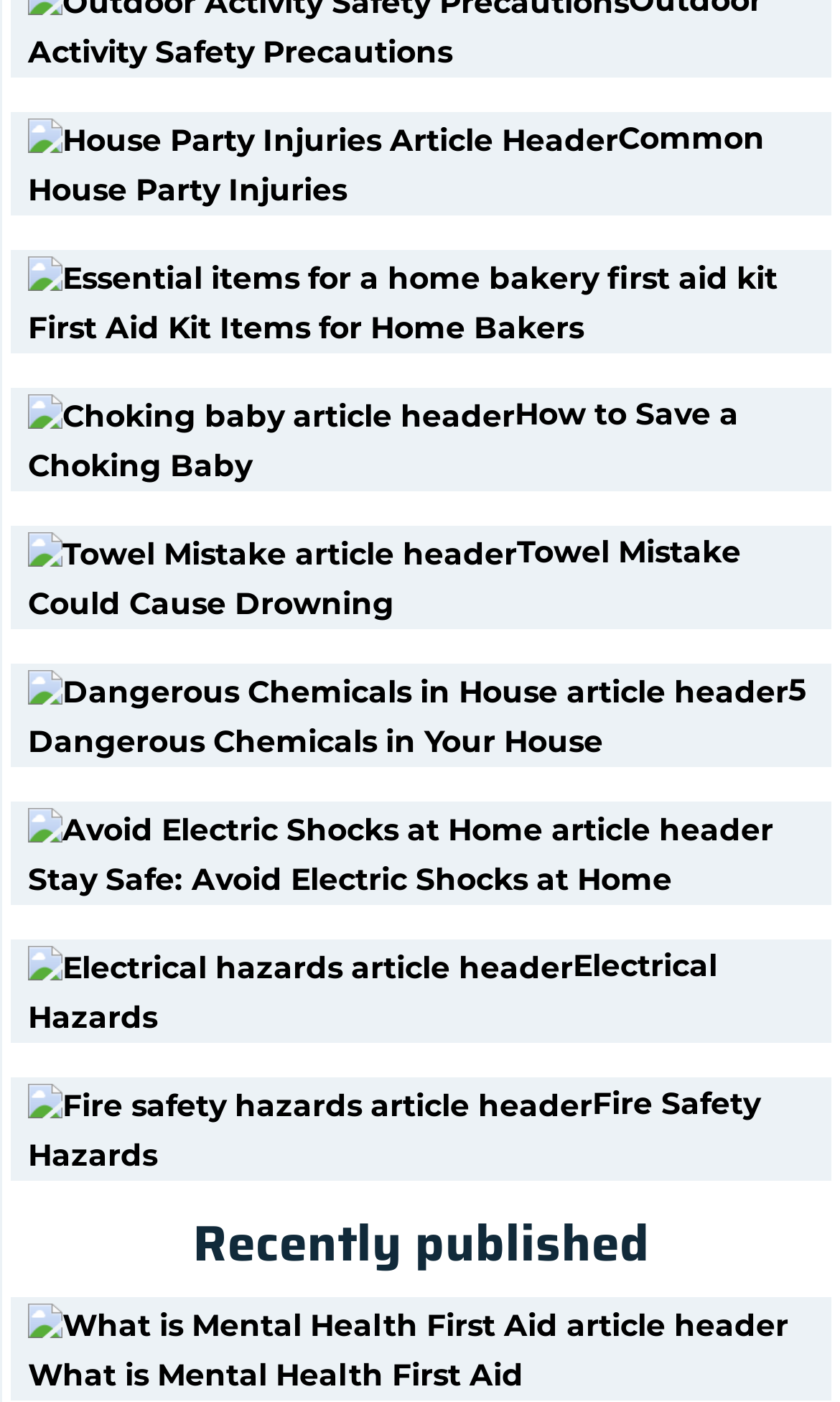Determine the bounding box coordinates of the clickable region to carry out the instruction: "Find out how to Save a Choking Baby".

[0.033, 0.243, 0.879, 0.346]